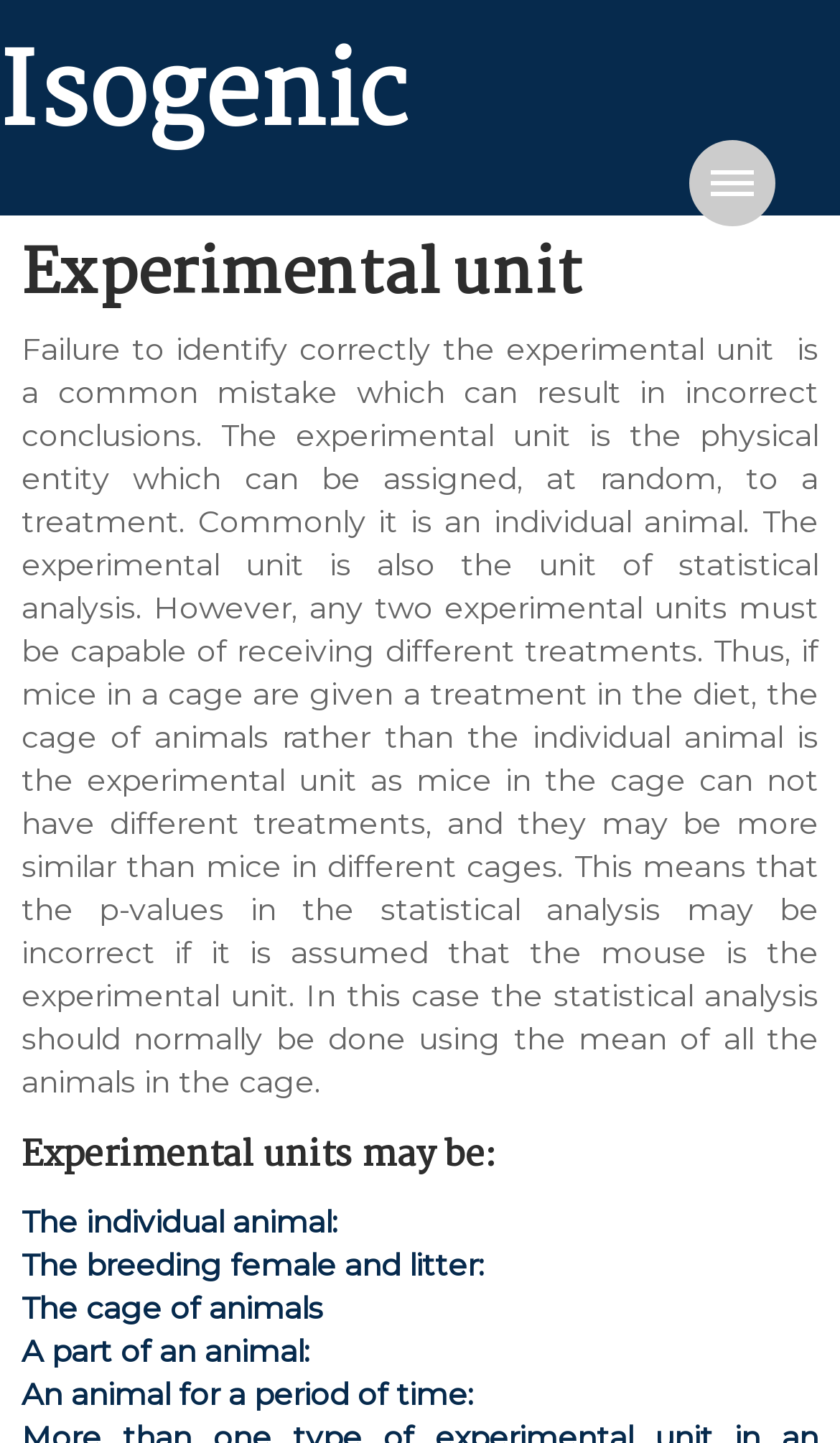Kindly determine the bounding box coordinates for the clickable area to achieve the given instruction: "Click on the 'Menu' link".

[0.821, 0.097, 0.923, 0.157]